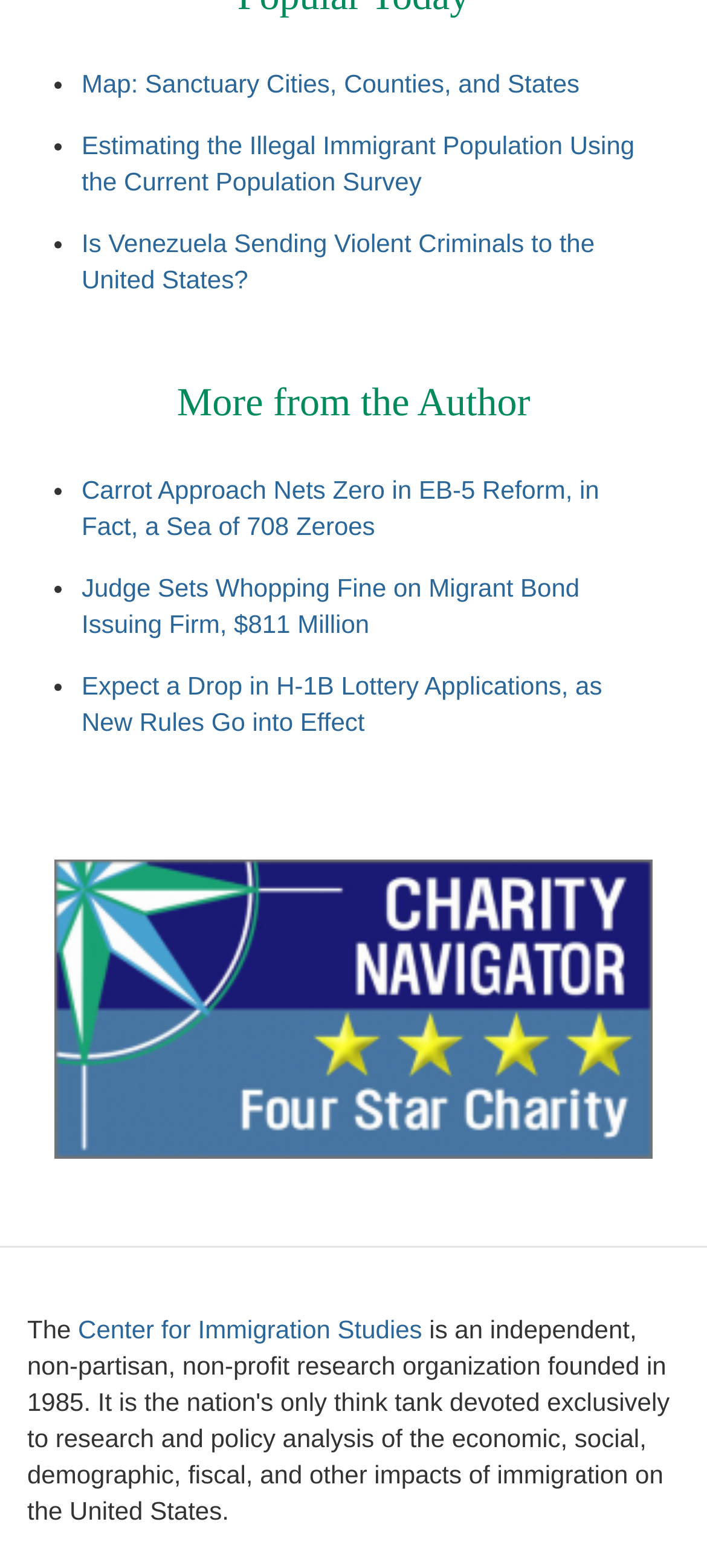Given the element description "alt="4 Star Charity"", identify the bounding box of the corresponding UI element.

[0.077, 0.549, 0.923, 0.739]